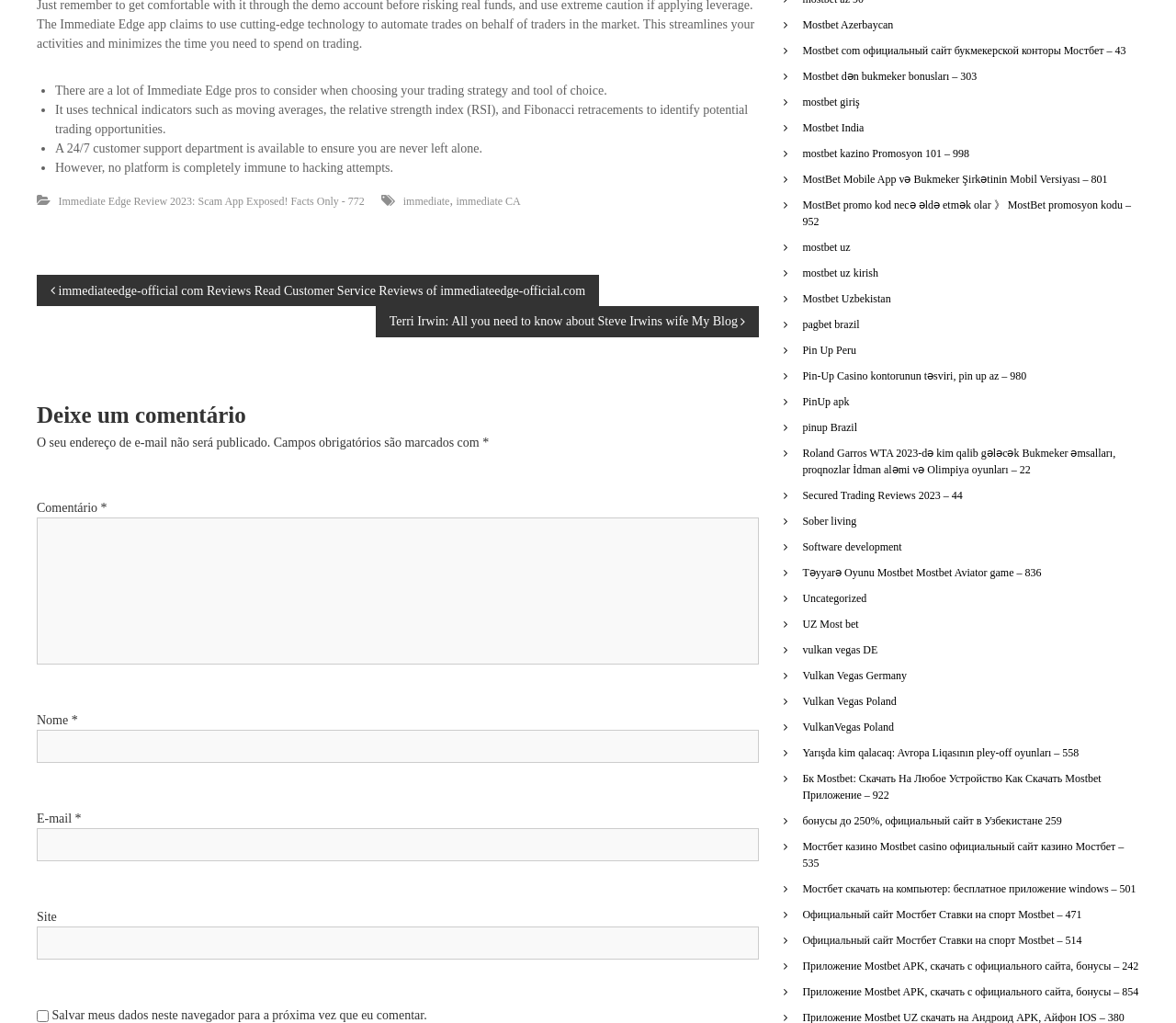Based on the image, give a detailed response to the question: What is the purpose of the checkbox labeled 'Salvar meus dados neste navegador para a próxima vez que eu comentar'?

The checkbox labeled 'Salvar meus dados neste navegador para a próxima vez que eu comentar' is intended to allow users to save their data in the browser for future use. If checked, the user's data will be saved, making it easier to comment on the webpage in the future.